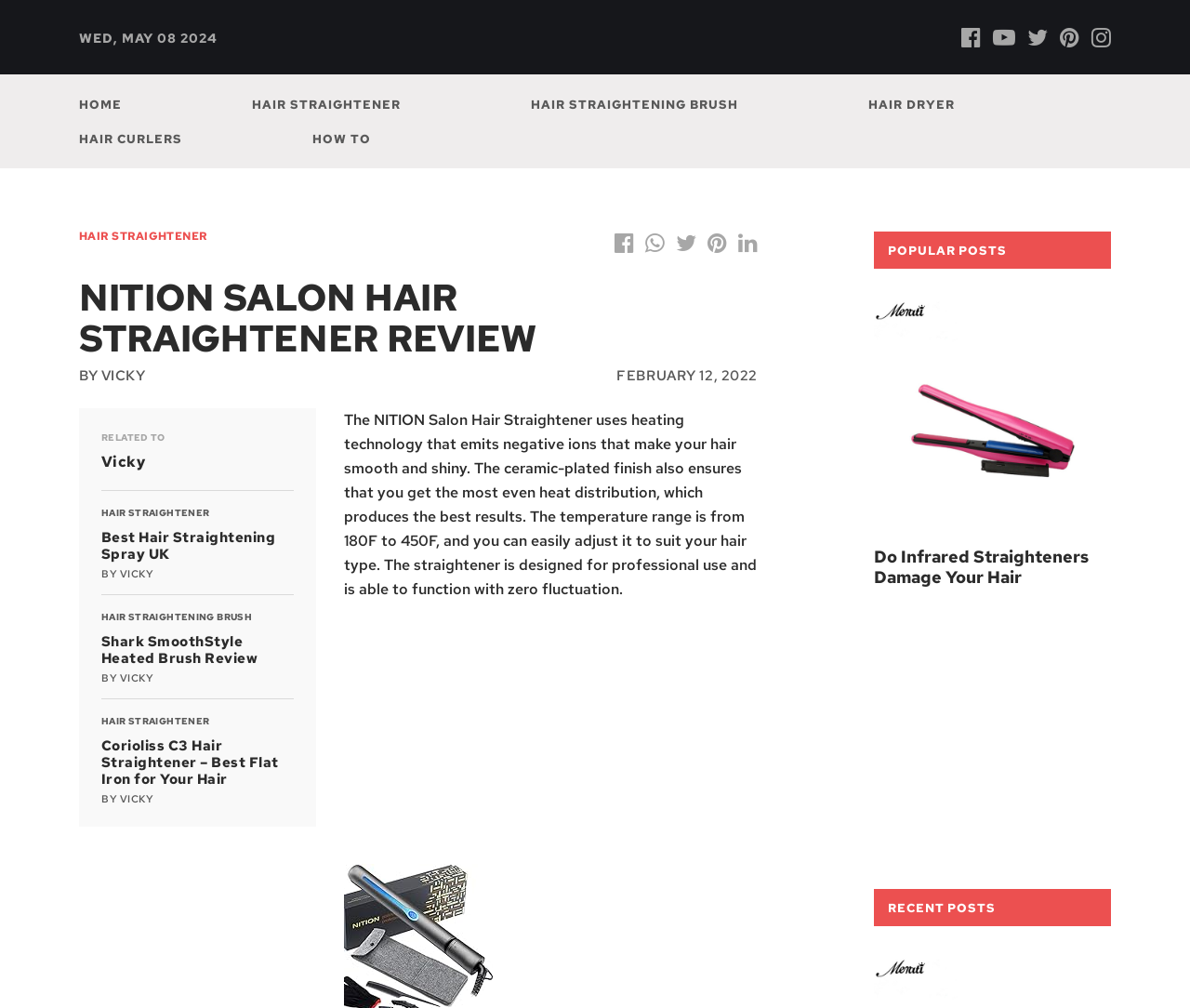Using the details in the image, give a detailed response to the question below:
What is the purpose of the ceramic-plated finish of the NITION Salon Hair Straightener?

The question asks for the purpose of the ceramic-plated finish of the NITION Salon Hair Straightener. By looking at the webpage, we can see that the text 'The ceramic-plated finish also ensures that you get the most even heat distribution, which produces the best results.' is present, which indicates that the purpose of the ceramic-plated finish is to ensure even heat distribution.